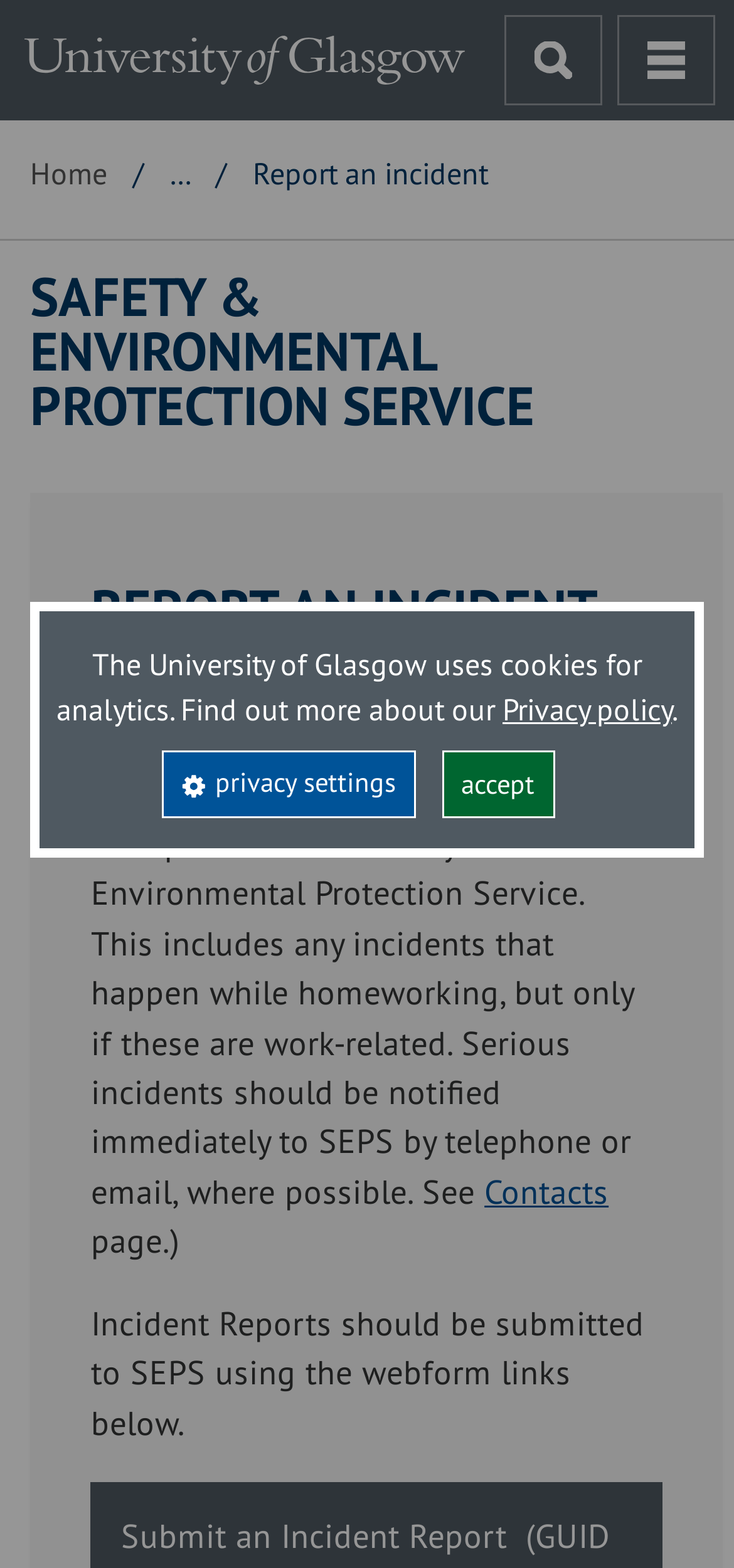What type of incidents need to be reported while homeworking? Please answer the question using a single word or phrase based on the image.

Work-related incidents